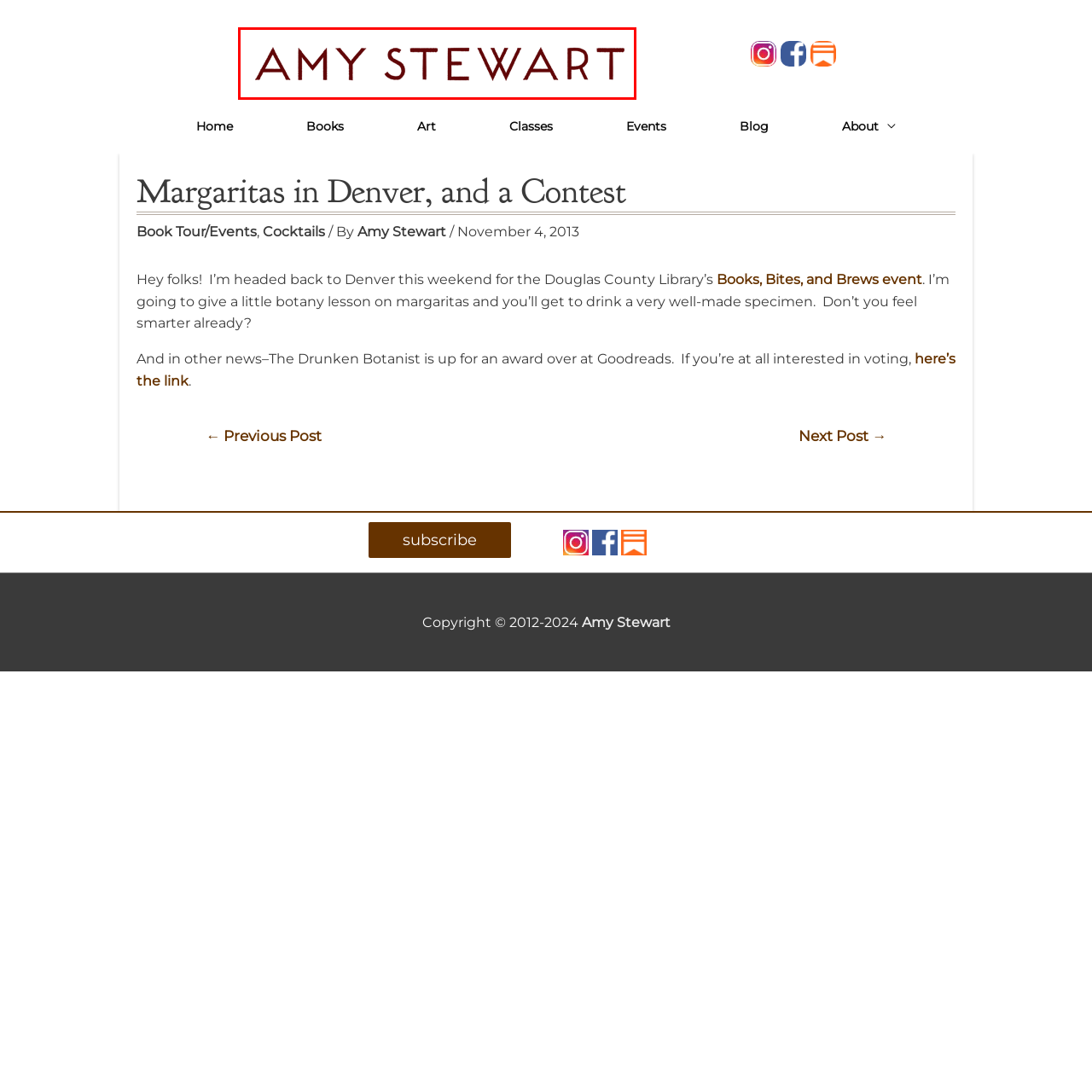Examine the area within the red bounding box and answer the following question using a single word or phrase:
What is Amy Stewart known for?

Blending botany, cocktails, and history